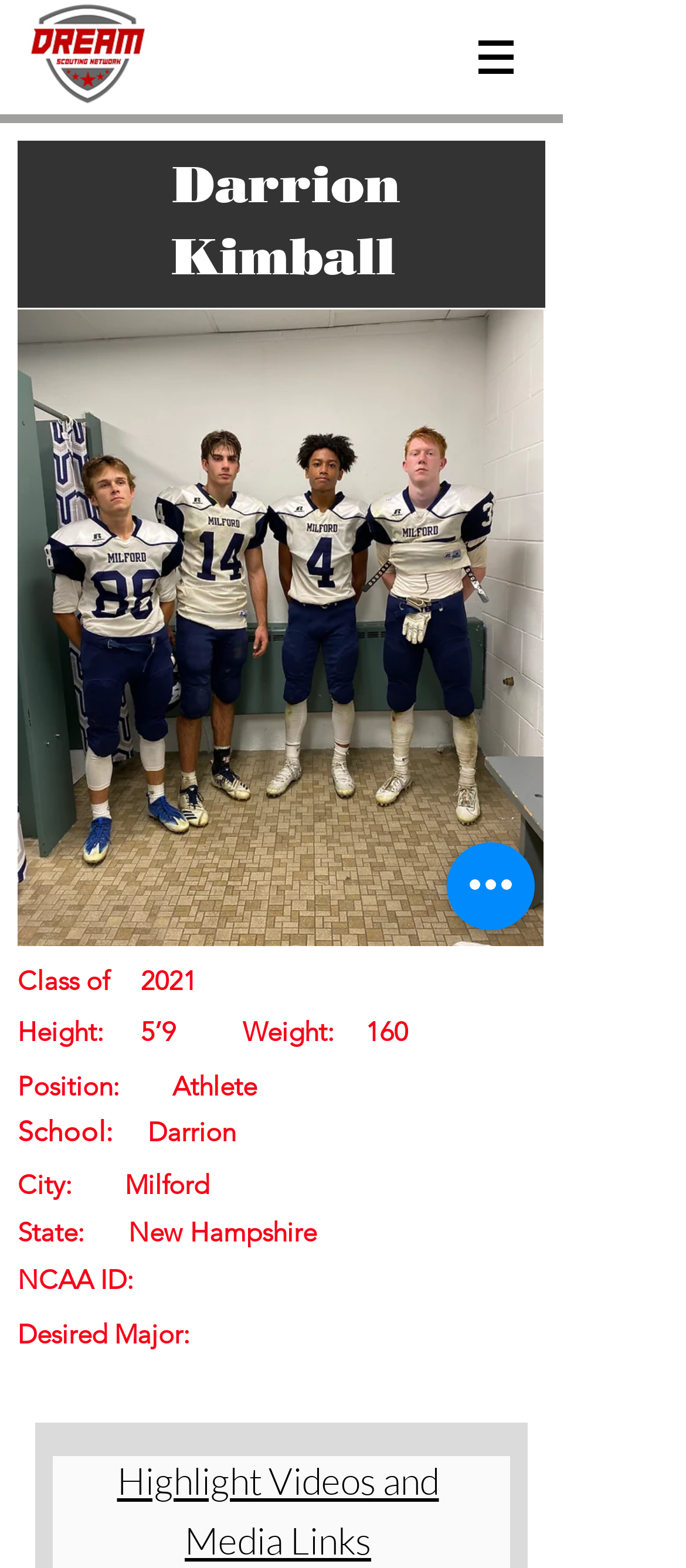What is the state of the athlete's school?
From the screenshot, provide a brief answer in one word or phrase.

New Hampshire